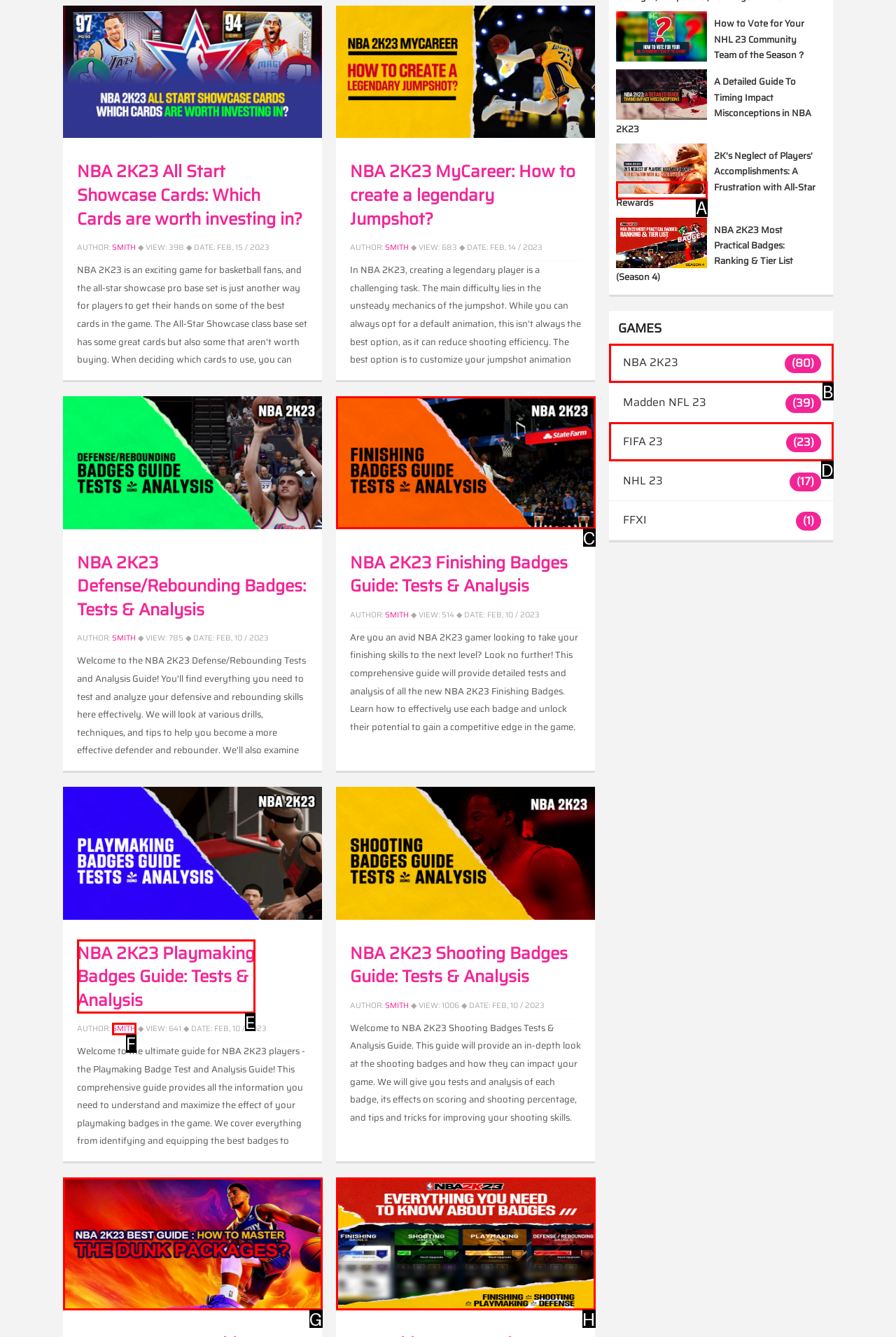Match the option to the description: NBA 2K23
State the letter of the correct option from the available choices.

B